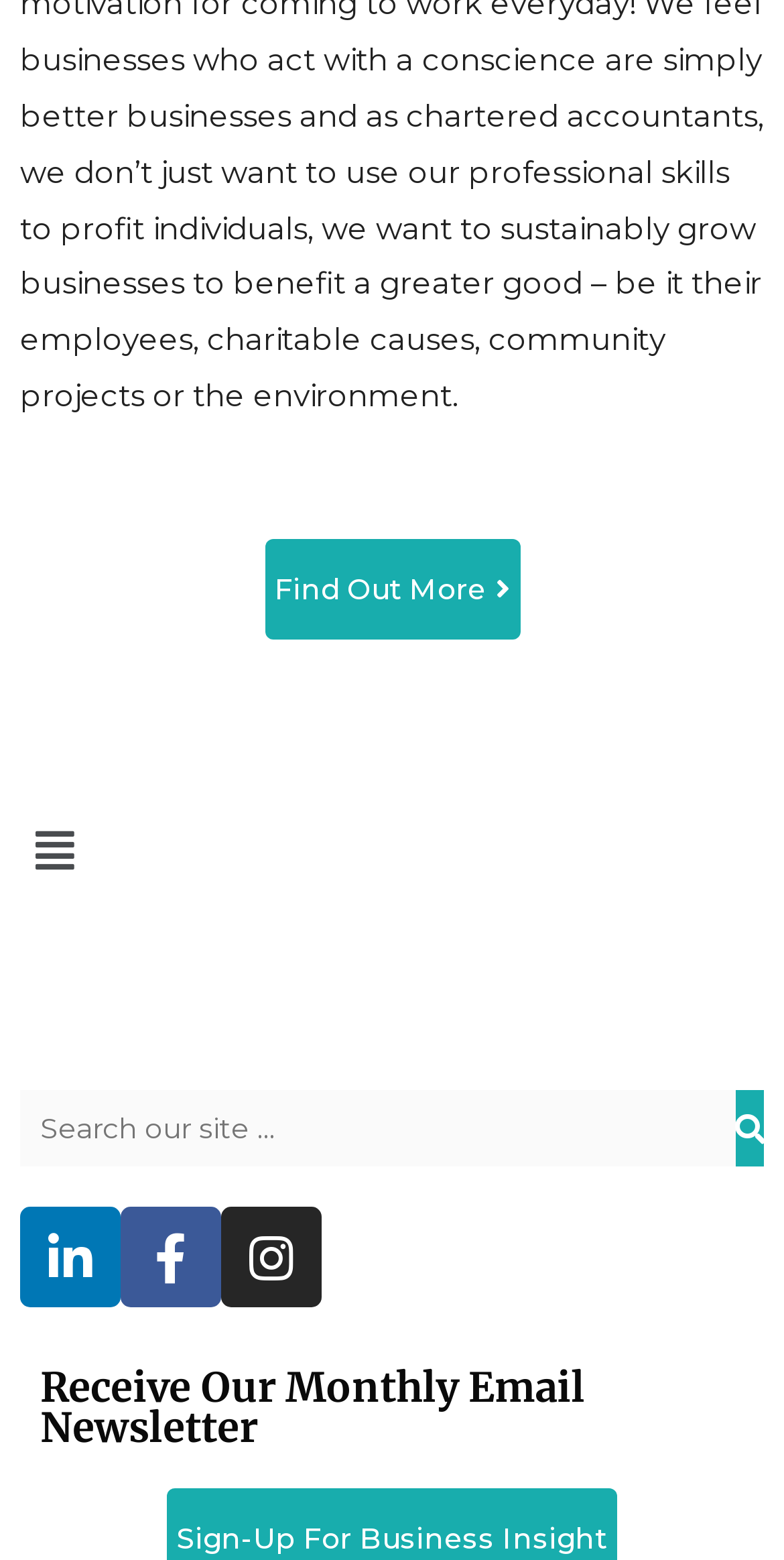Analyze the image and give a detailed response to the question:
How many social media links are there?

I counted the number of link elements with social media icons, including Linkedin-in, Facebook-f, and Instagram, and found that there are three social media links at the bottom of the page.